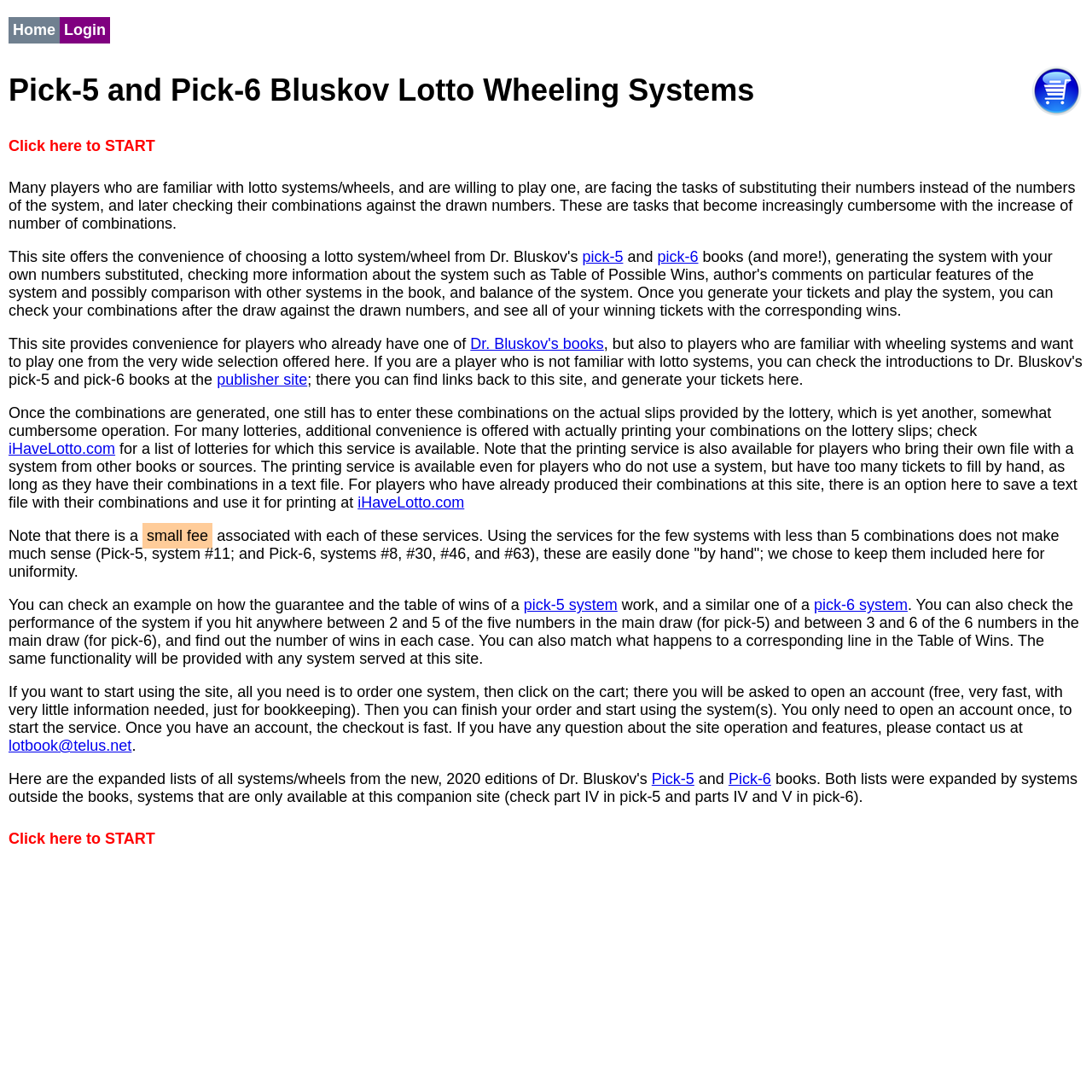Determine which piece of text is the heading of the webpage and provide it.

Pick-5 and Pick-6 Bluskov Lotto Wheeling Systems